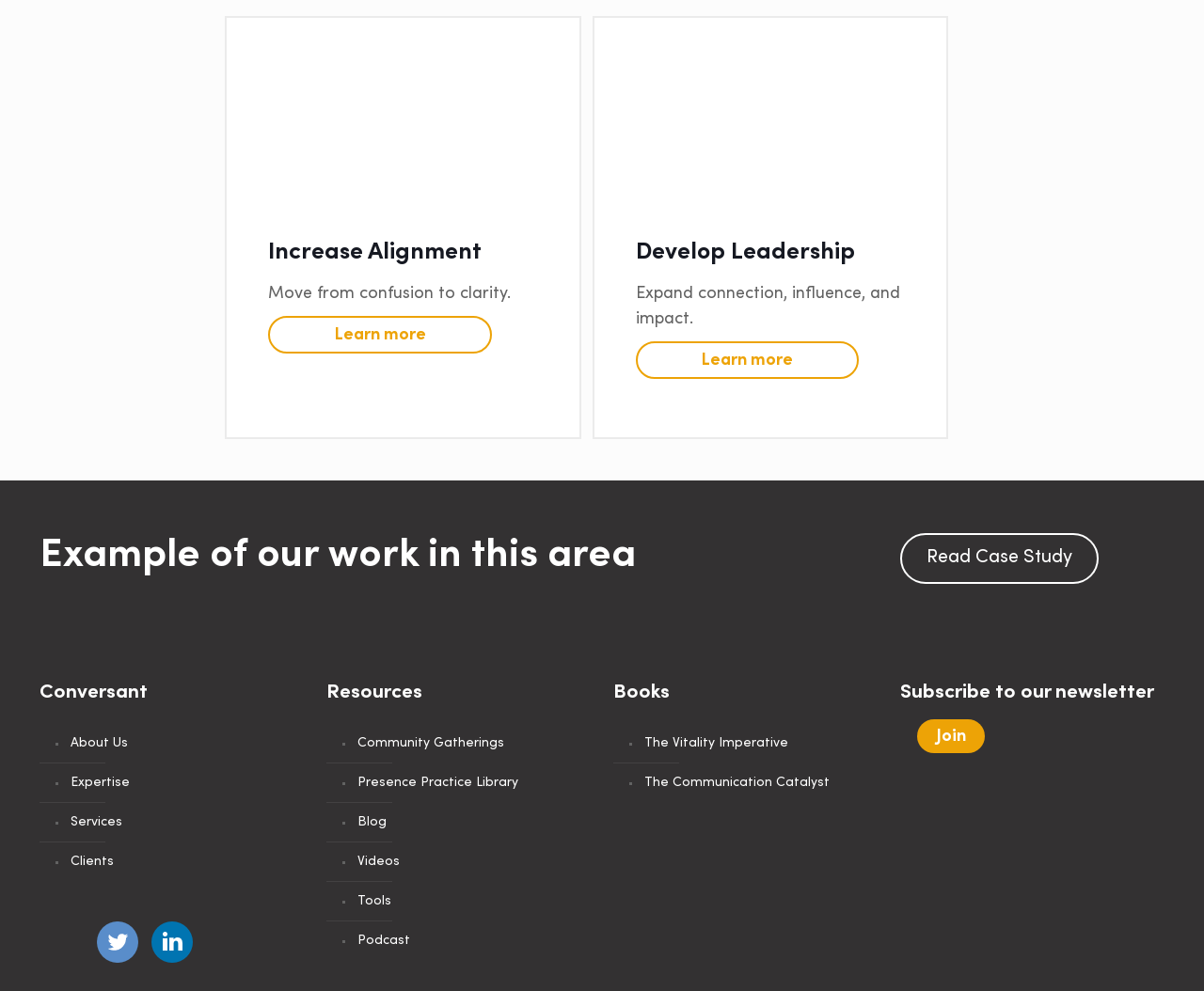Please determine the bounding box coordinates for the element that should be clicked to follow these instructions: "Learn more about developing leadership".

[0.528, 0.344, 0.713, 0.382]